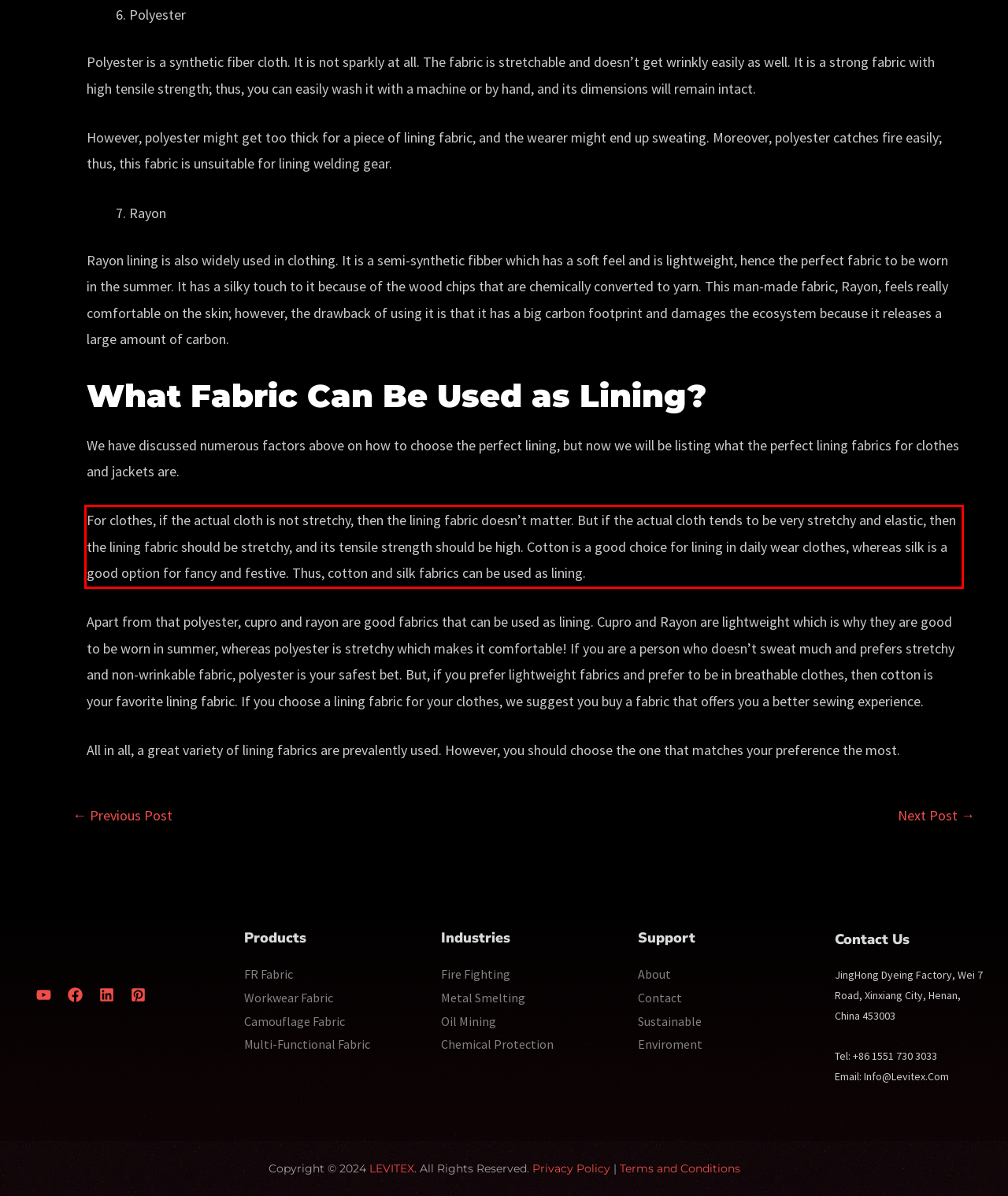From the screenshot of the webpage, locate the red bounding box and extract the text contained within that area.

For clothes, if the actual cloth is not stretchy, then the lining fabric doesn’t matter. But if the actual cloth tends to be very stretchy and elastic, then the lining fabric should be stretchy, and its tensile strength should be high. Cotton is a good choice for lining in daily wear clothes, whereas silk is a good option for fancy and festive. Thus, cotton and silk fabrics can be used as lining.